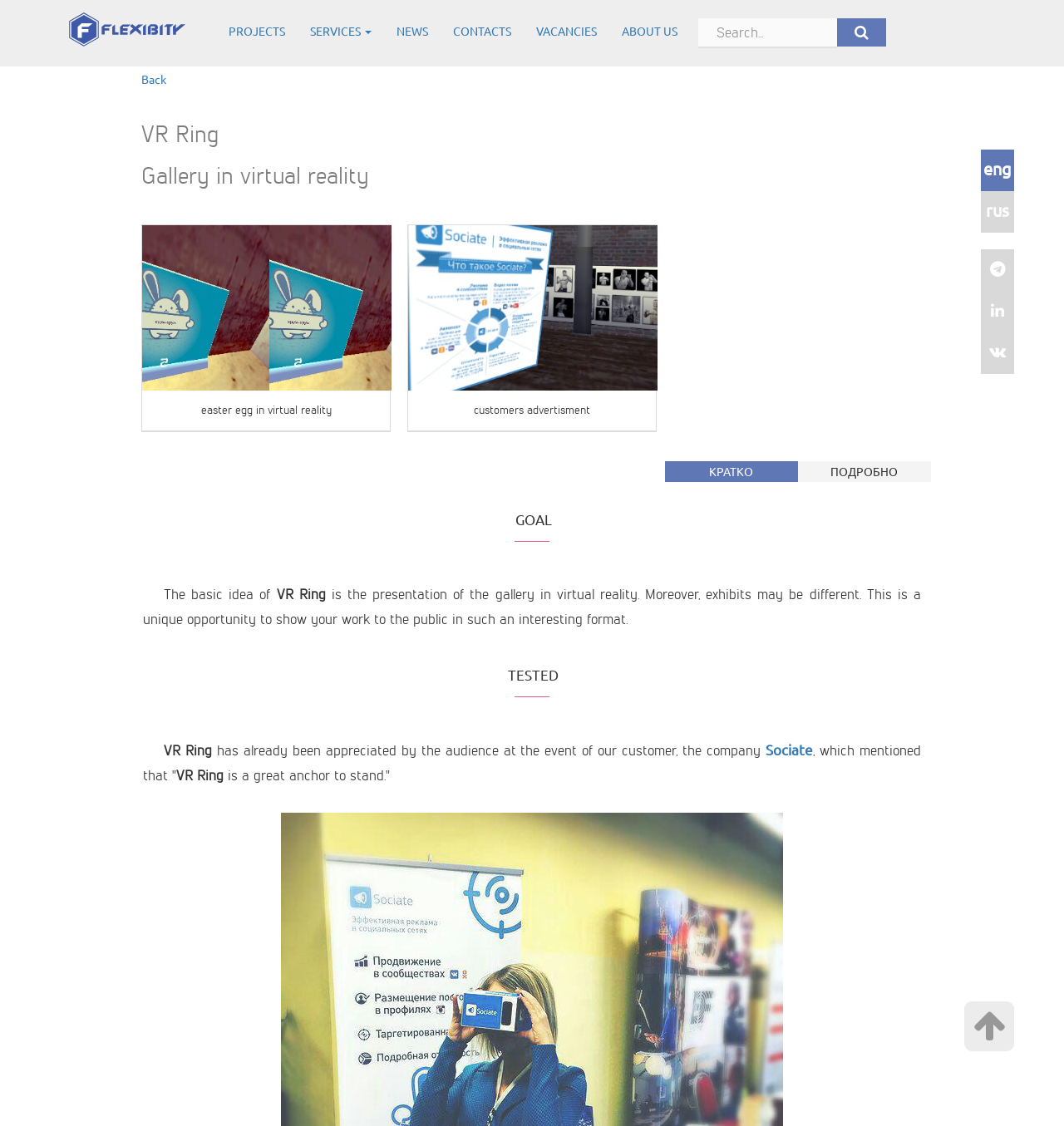Locate the coordinates of the bounding box for the clickable region that fulfills this instruction: "Switch to English language".

[0.924, 0.145, 0.951, 0.158]